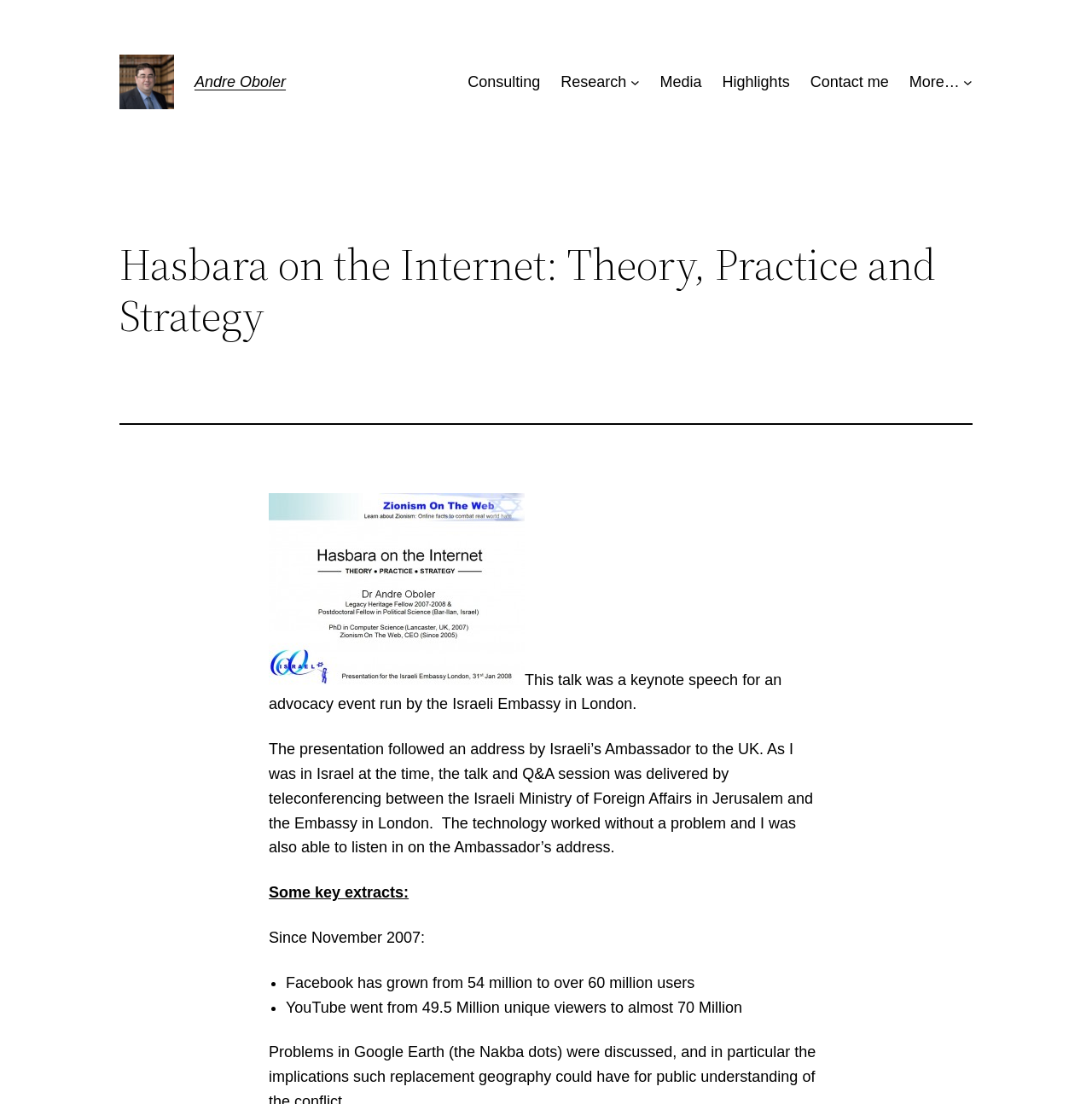Determine the bounding box coordinates of the clickable element to achieve the following action: 'Click on the 'Contact me' link'. Provide the coordinates as four float values between 0 and 1, formatted as [left, top, right, bottom].

[0.742, 0.063, 0.814, 0.085]